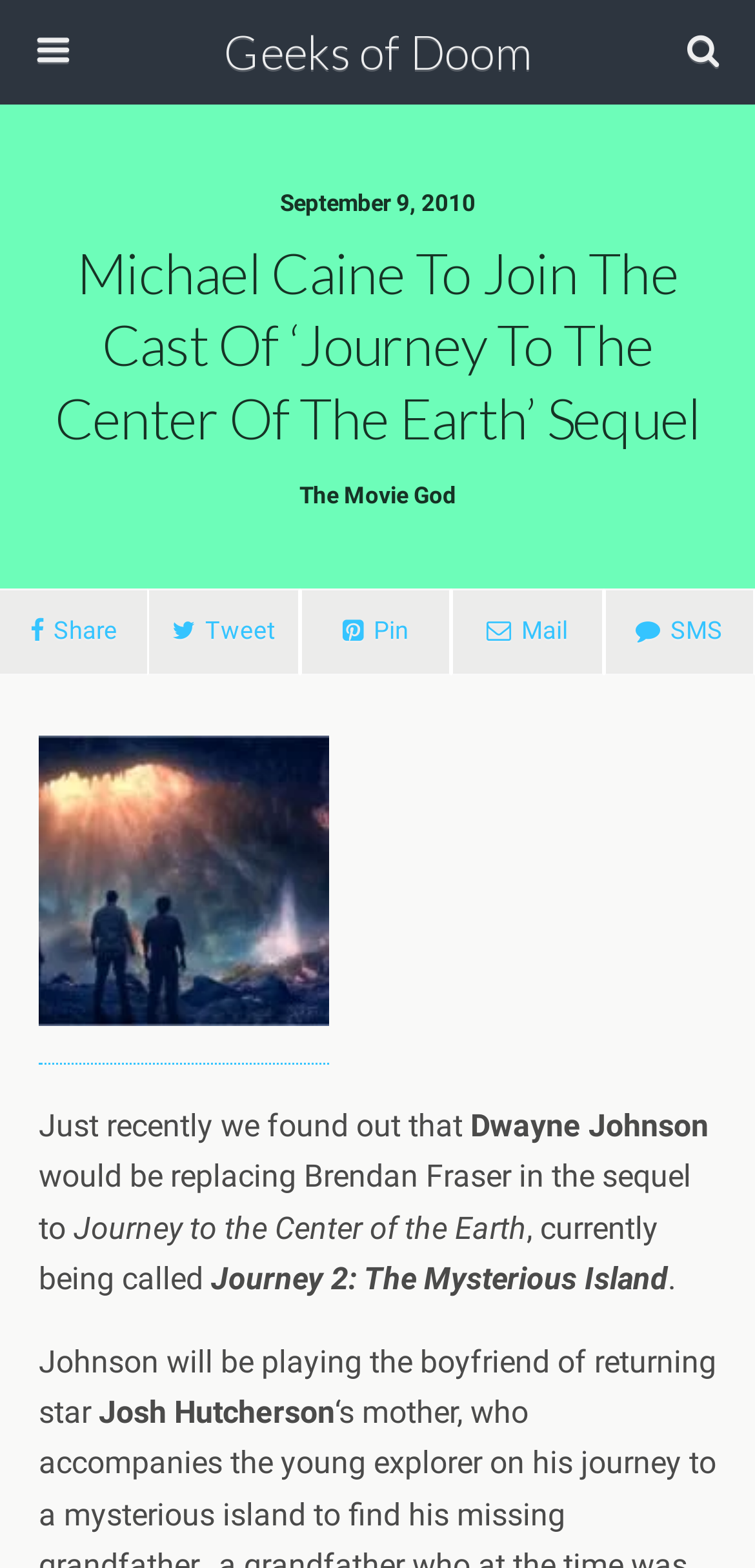Given the element description, predict the bounding box coordinates in the format (top-left x, top-left y, bottom-right x, bottom-right y). Make sure all values are between 0 and 1. Here is the element description: Mail

[0.598, 0.376, 0.799, 0.43]